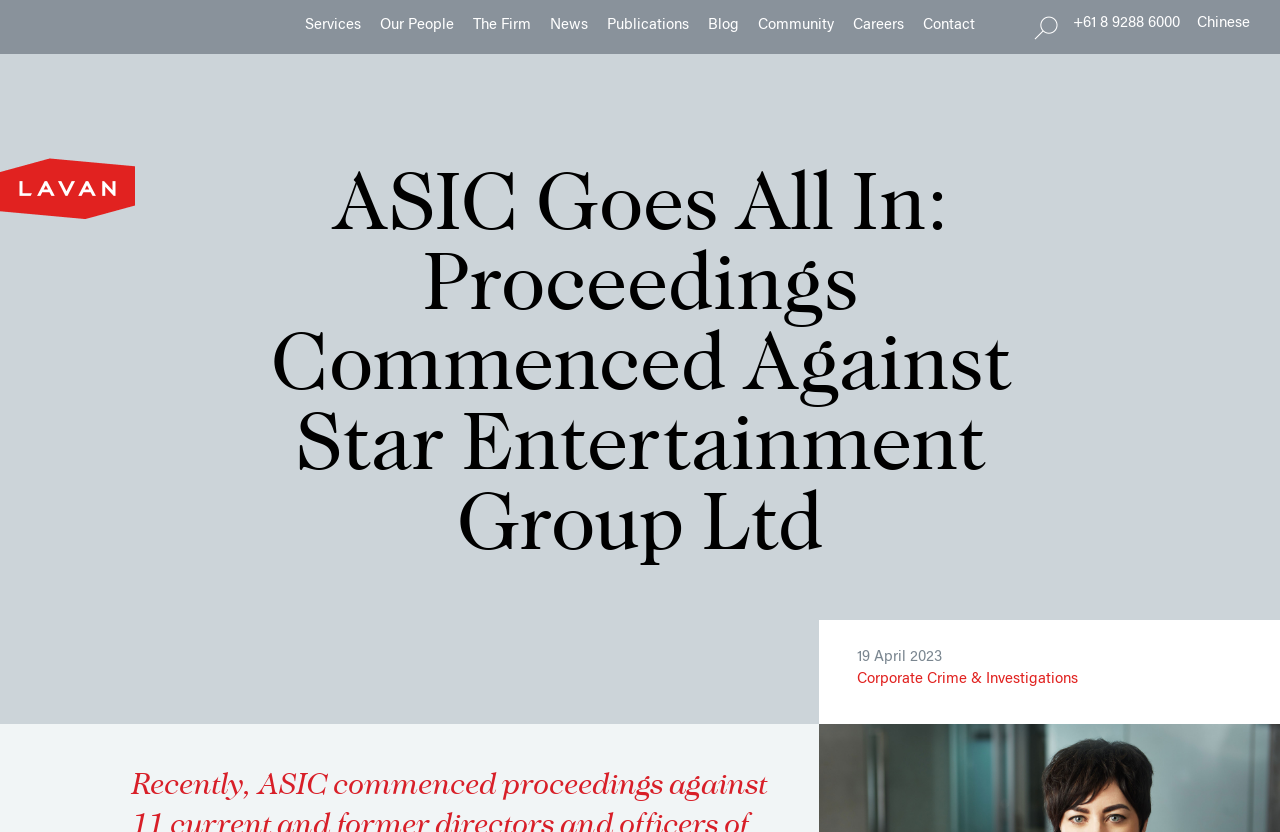Given the description "Community", provide the bounding box coordinates of the corresponding UI element.

[0.592, 0.024, 0.652, 0.038]